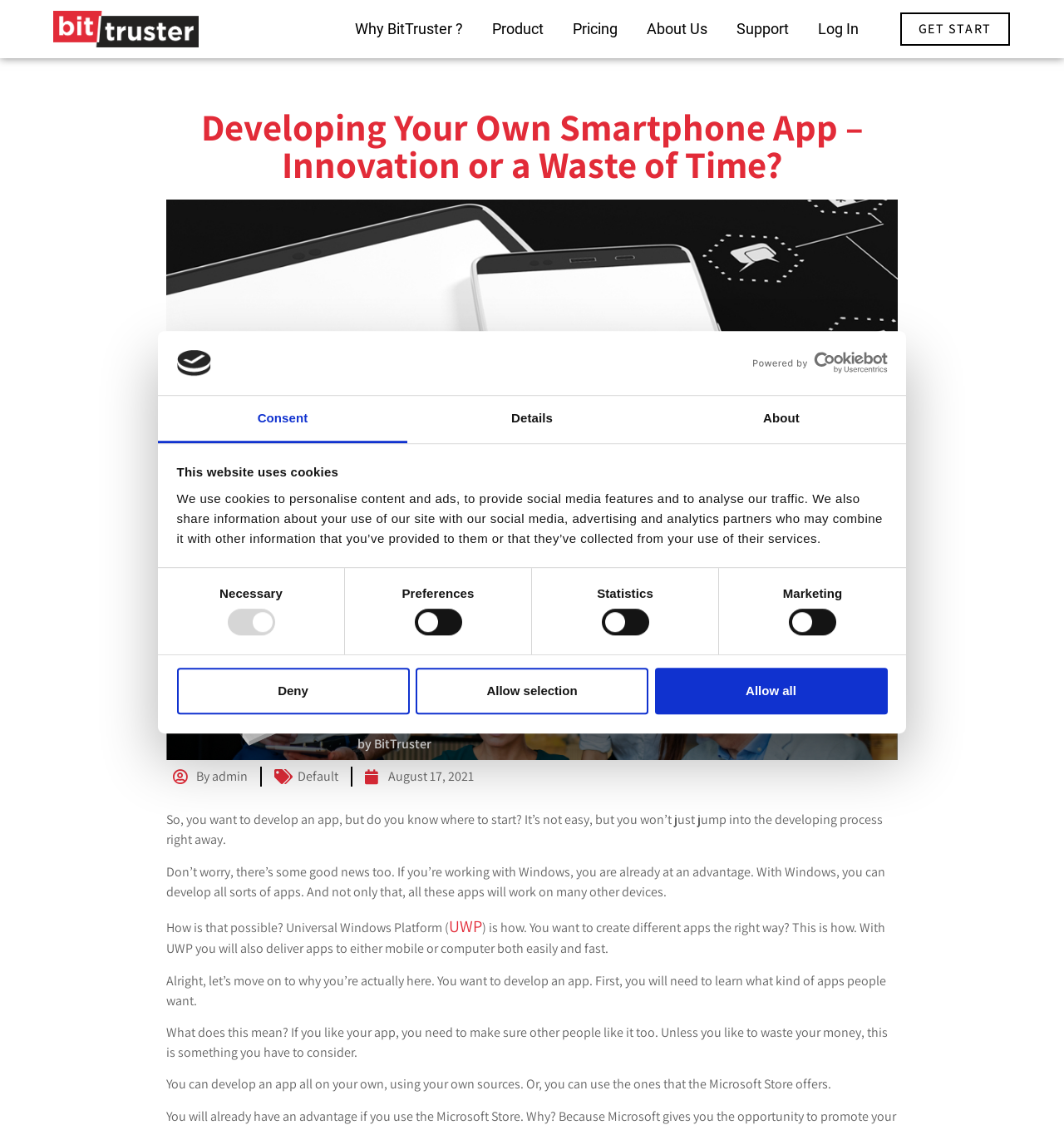Using the information shown in the image, answer the question with as much detail as possible: What is UWP?

UWP stands for Universal Windows Platform, which is a platform that allows developers to create different apps the right way, and deliver apps to either mobile or computer both easily and fast.